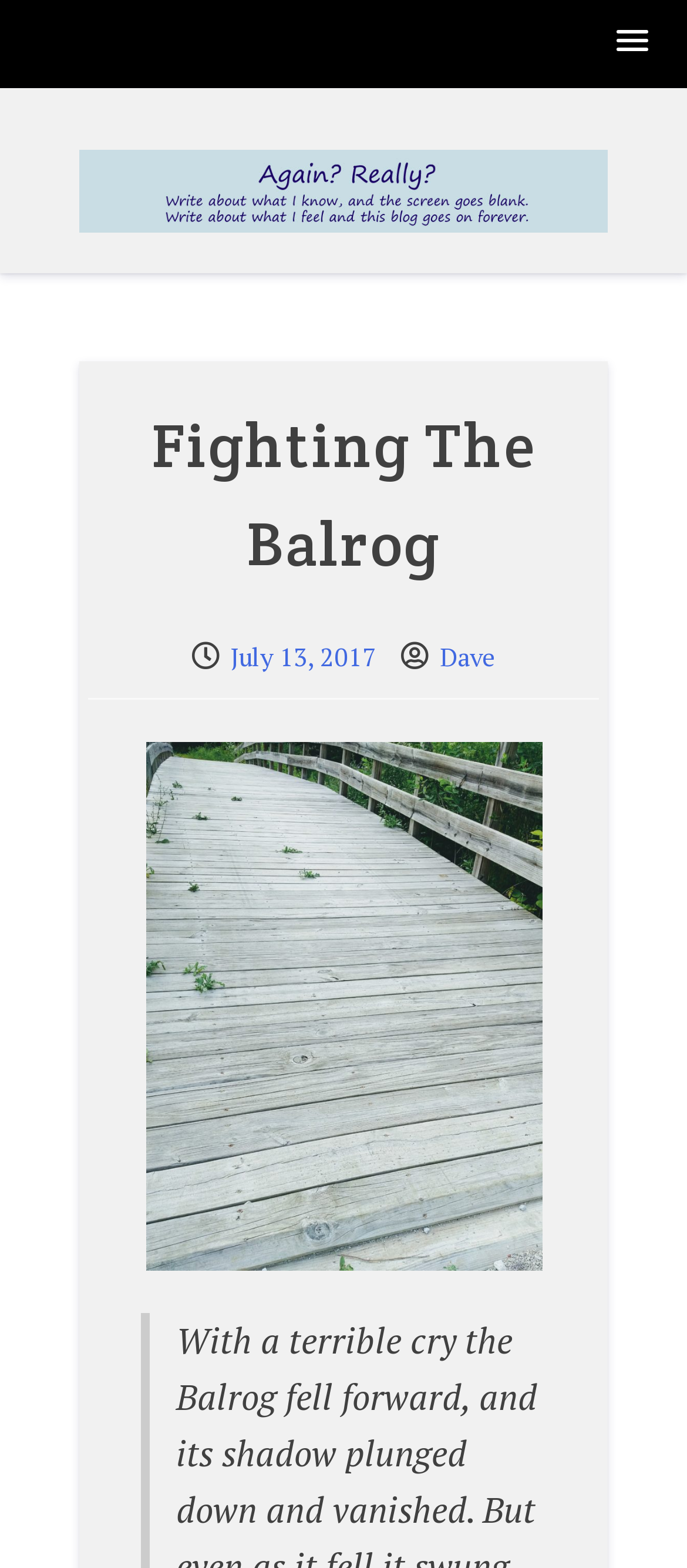Please provide a brief answer to the following inquiry using a single word or phrase:
What is the text on the topmost link?

Again? Really?